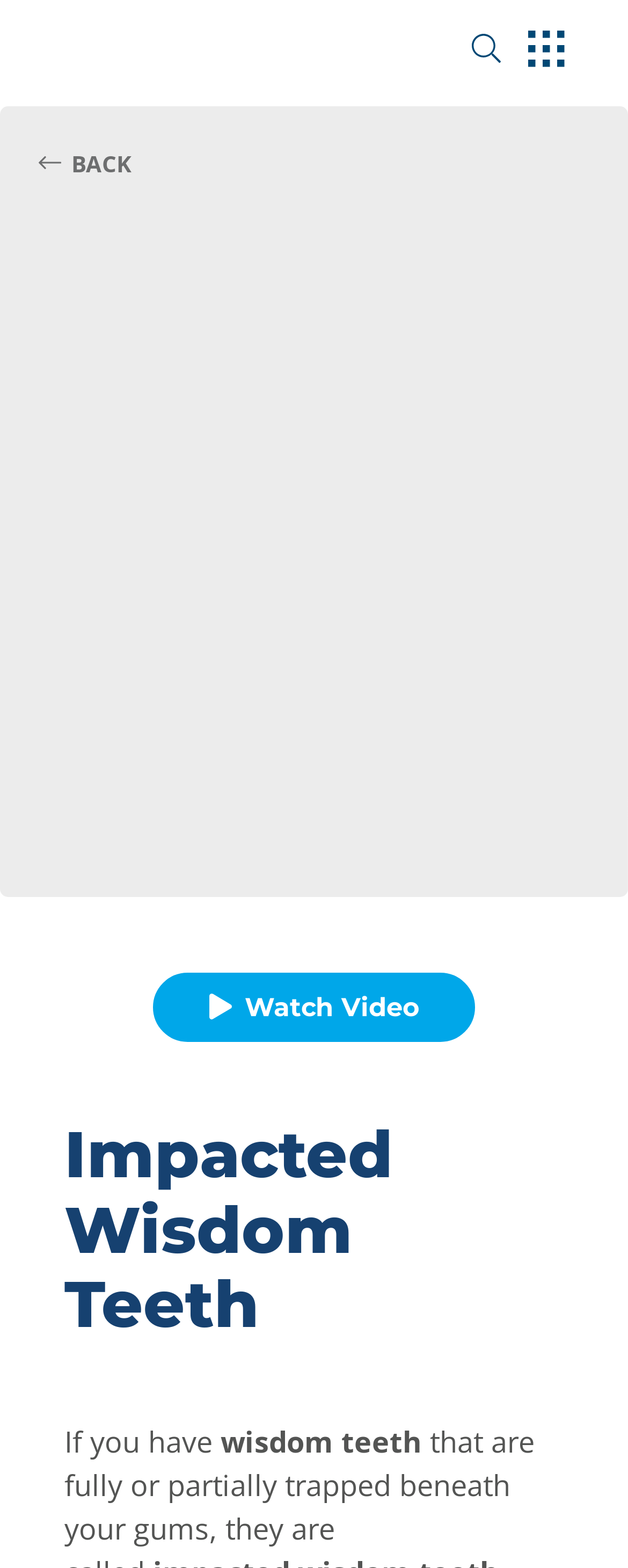What is the topic of the webpage?
Answer the question with a detailed and thorough explanation.

The webpage has a heading 'Impacted Wisdom Teeth' which suggests that the topic of the webpage is related to impacted wisdom teeth. Additionally, the static text 'If you have wisdom teeth' further supports this conclusion.